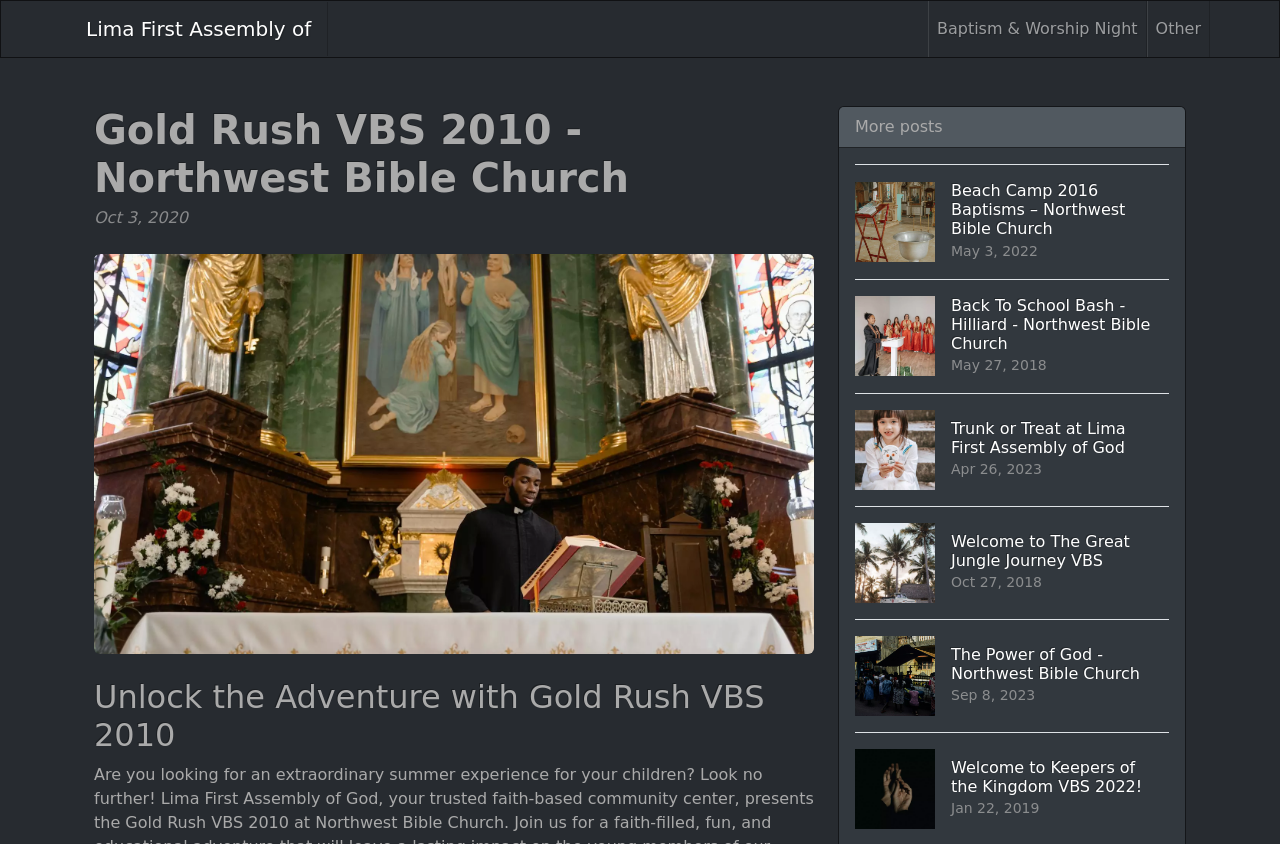Extract the text of the main heading from the webpage.

Gold Rush VBS 2010 - Northwest Bible Church